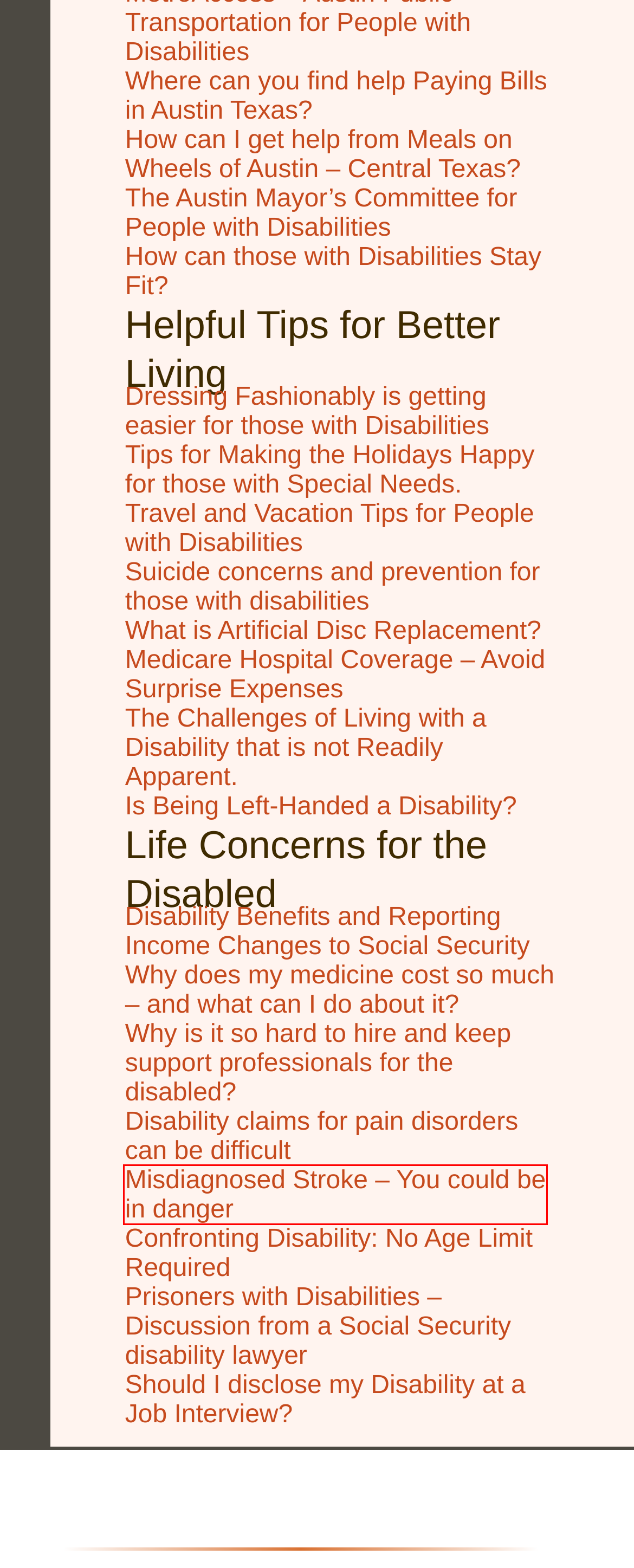You have a screenshot of a webpage, and a red bounding box highlights an element. Select the webpage description that best fits the new page after clicking the element within the bounding box. Options are:
A. Don’t disclose your disability before a job interview
B. Prisoners with Disabilities - Mental health issues in Prison
C. Don’t lose your disability benefits. Report changes Now.
D. Why Are Drug Prices So High and What Can Be Done About it?
E. Back Issues can qualify for SS disability benefits in
F. Where can I go to get help Paying Bills in Austin Texas?
G. The Truth About Stroke Victims and Disability Benefits 2024
H. Why is there a shortage of support people for the disabled?

G